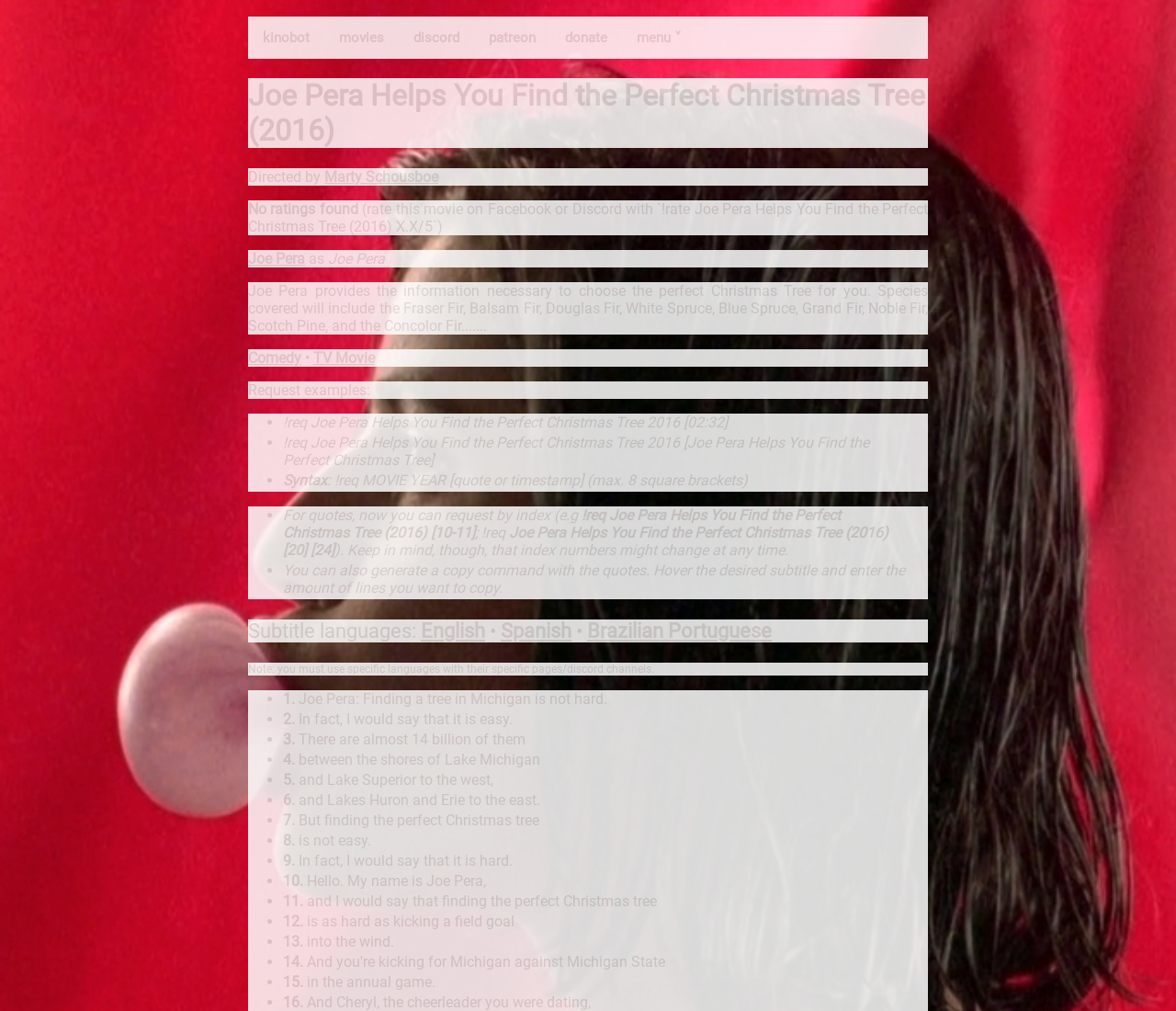What is the syntax to request a quote from the movie?
Please ensure your answer is as detailed and informative as possible.

The syntax to request a quote from the movie can be found in the 'Request examples' section, which is '!req MOVIE YEAR [quote or timestamp]'.